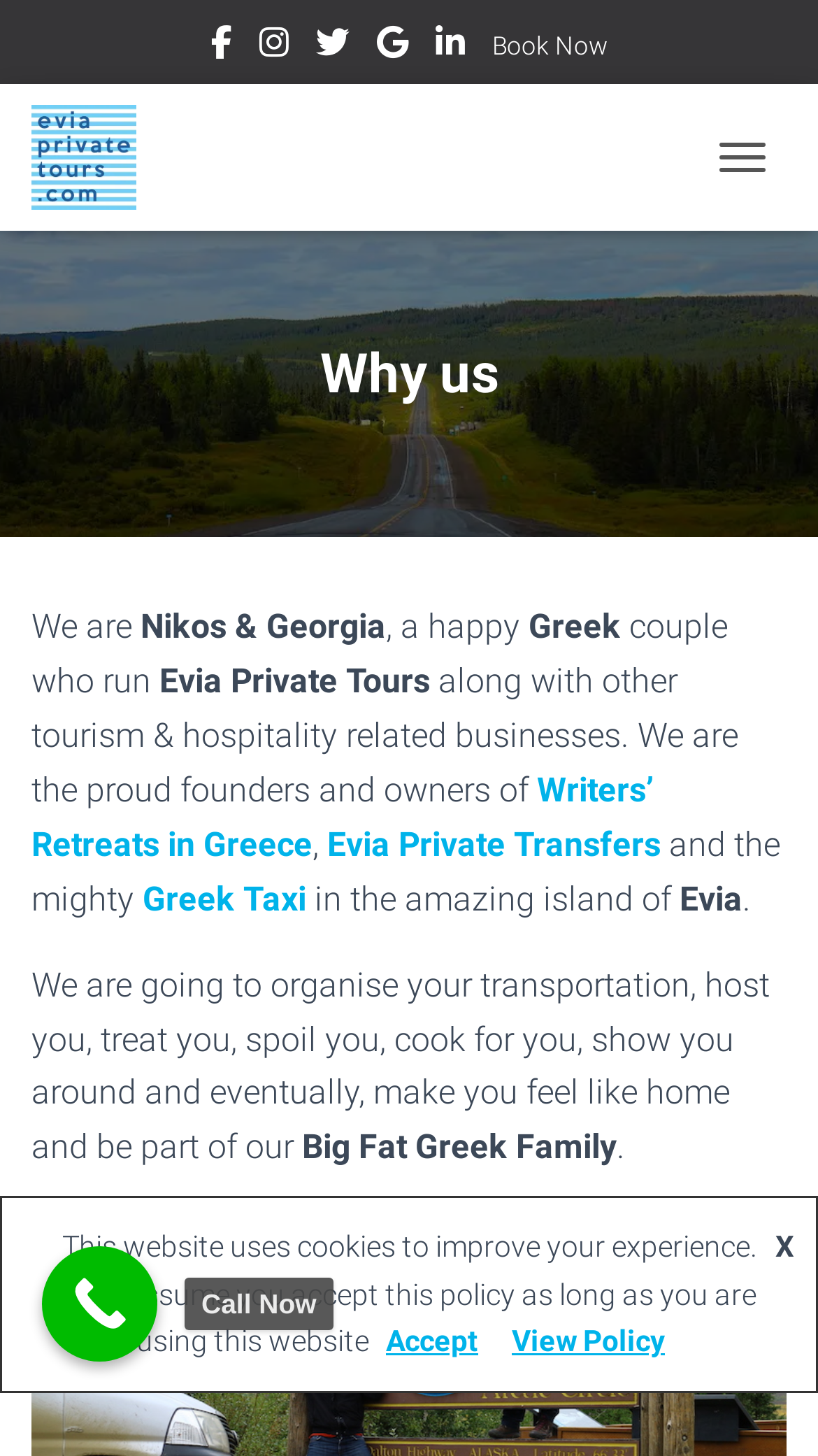Determine the bounding box coordinates for the element that should be clicked to follow this instruction: "Click the Book Now button". The coordinates should be given as four float numbers between 0 and 1, in the format [left, top, right, bottom].

[0.601, 0.003, 0.742, 0.061]